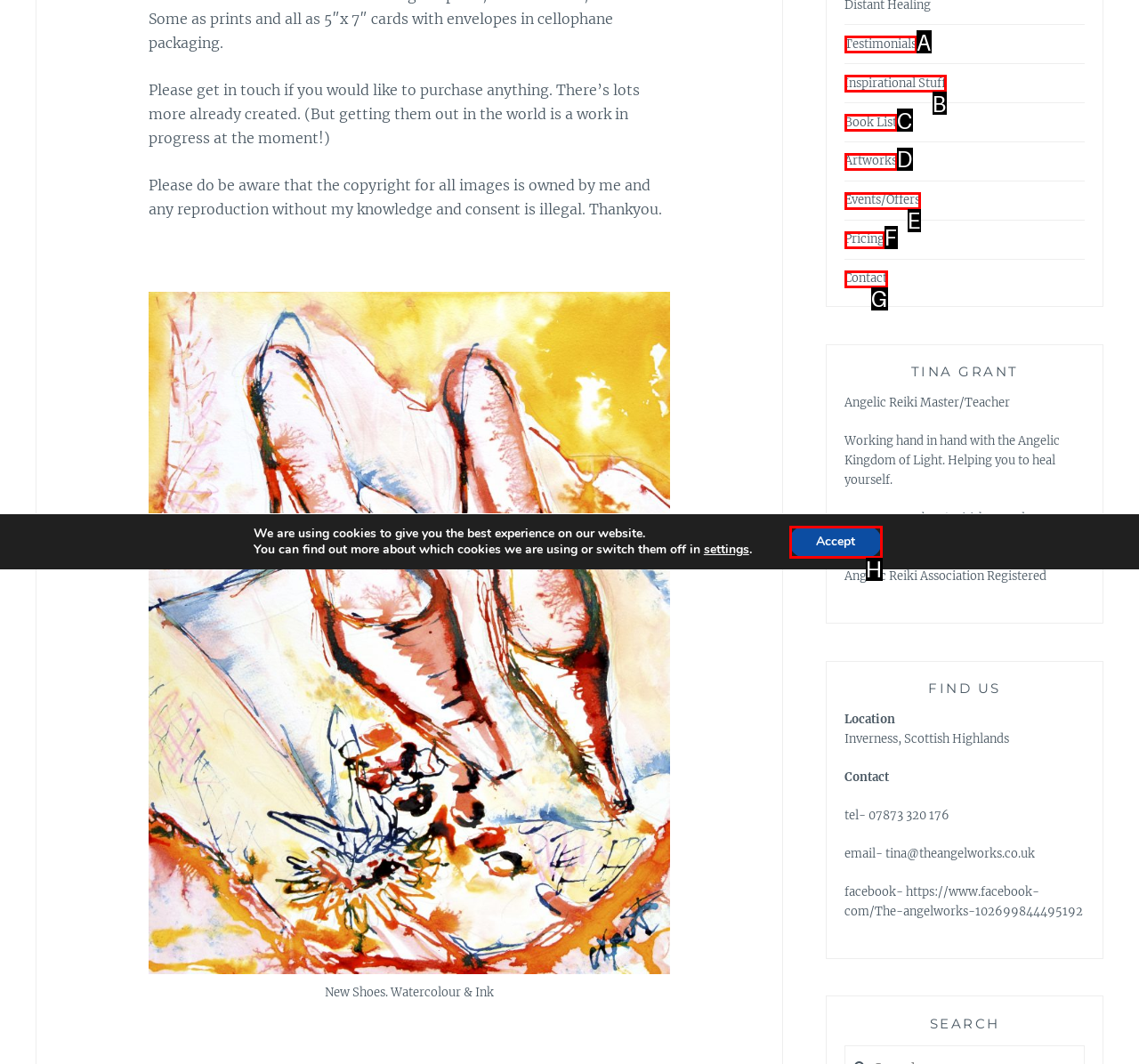Identify the UI element that corresponds to this description: Events/Offers
Respond with the letter of the correct option.

E